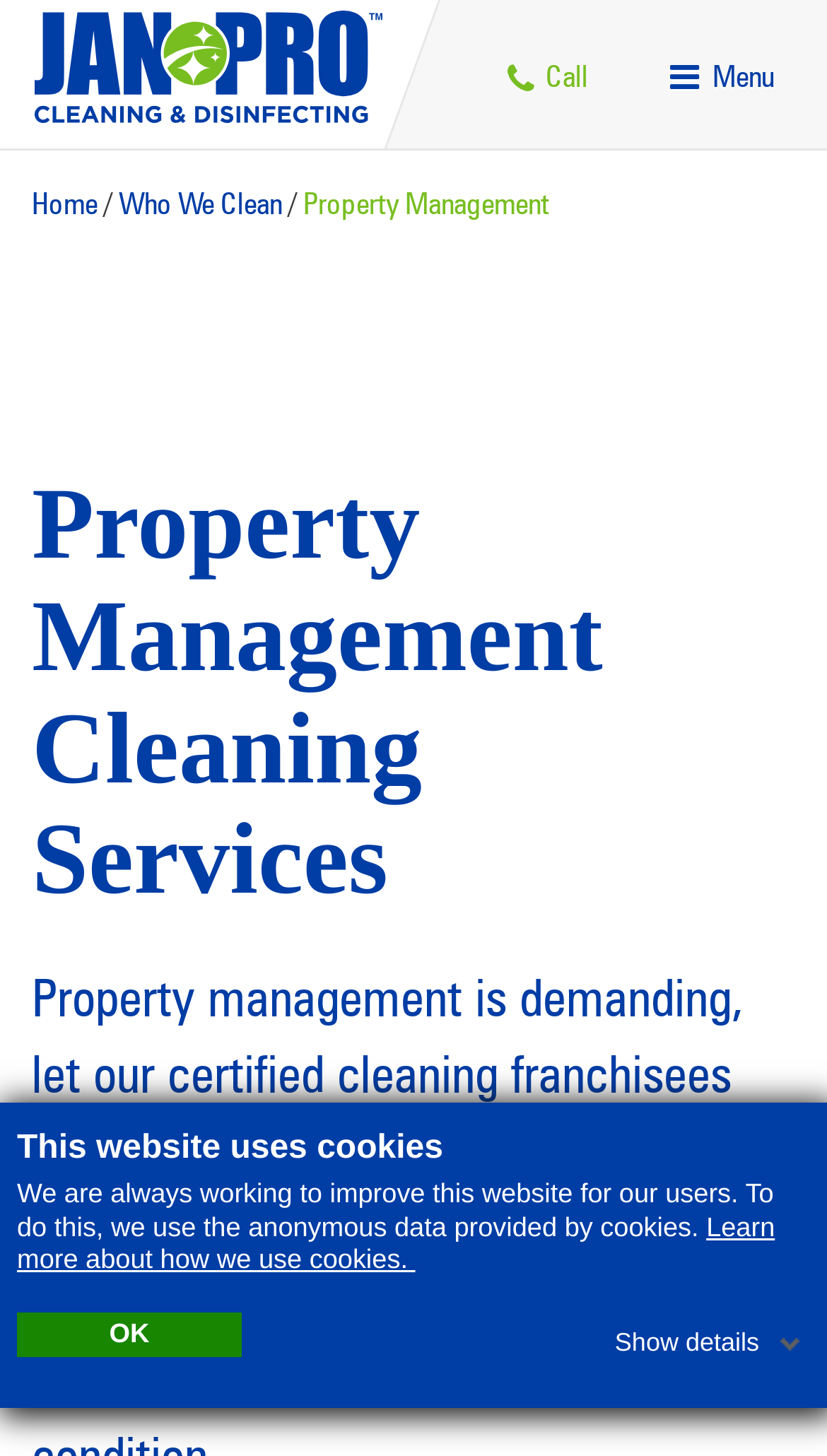Answer briefly with one word or phrase:
What is the purpose of the 'OK' button?

To accept cookies